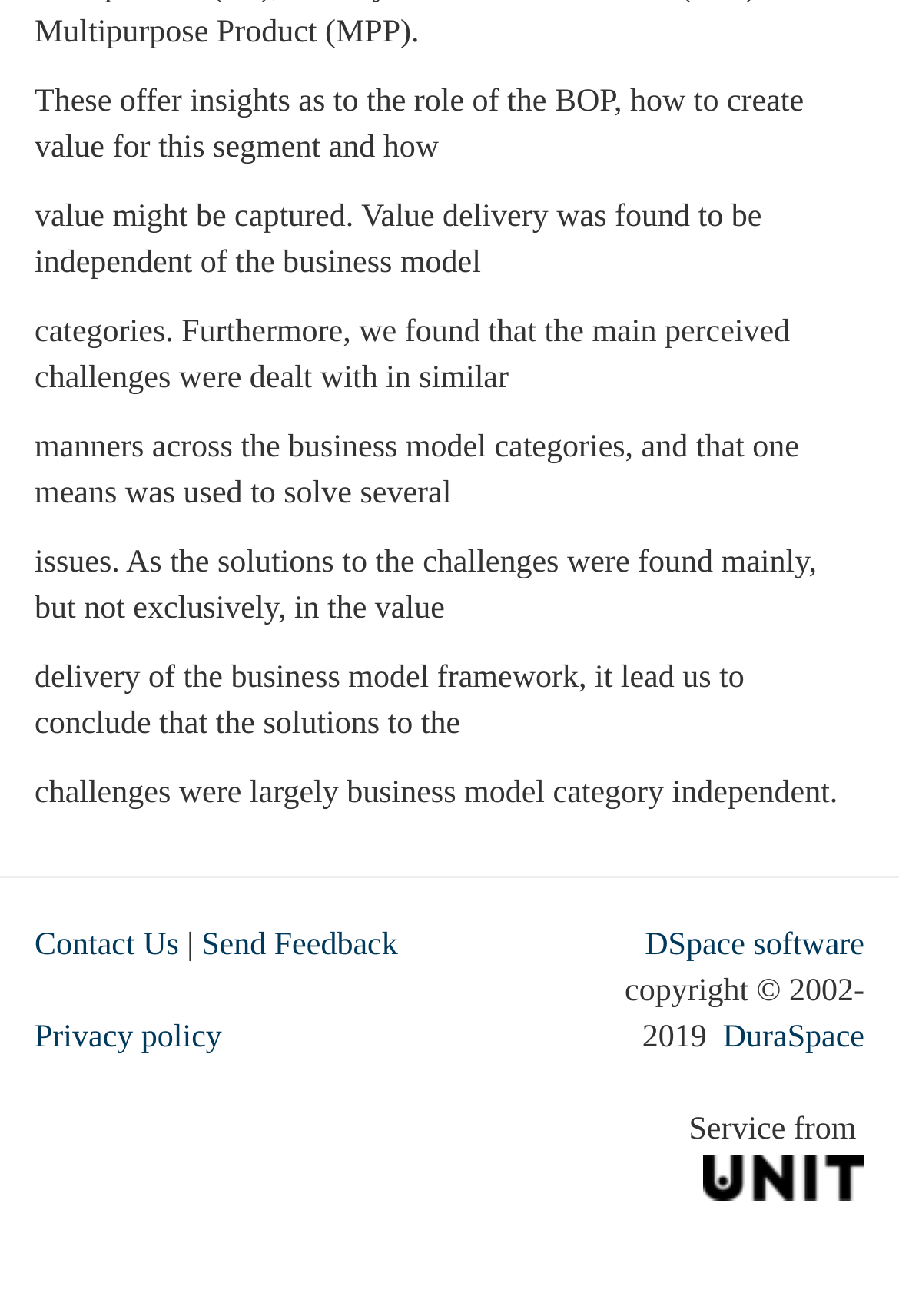Please give a succinct answer to the question in one word or phrase:
What is the main topic of the text?

Business model